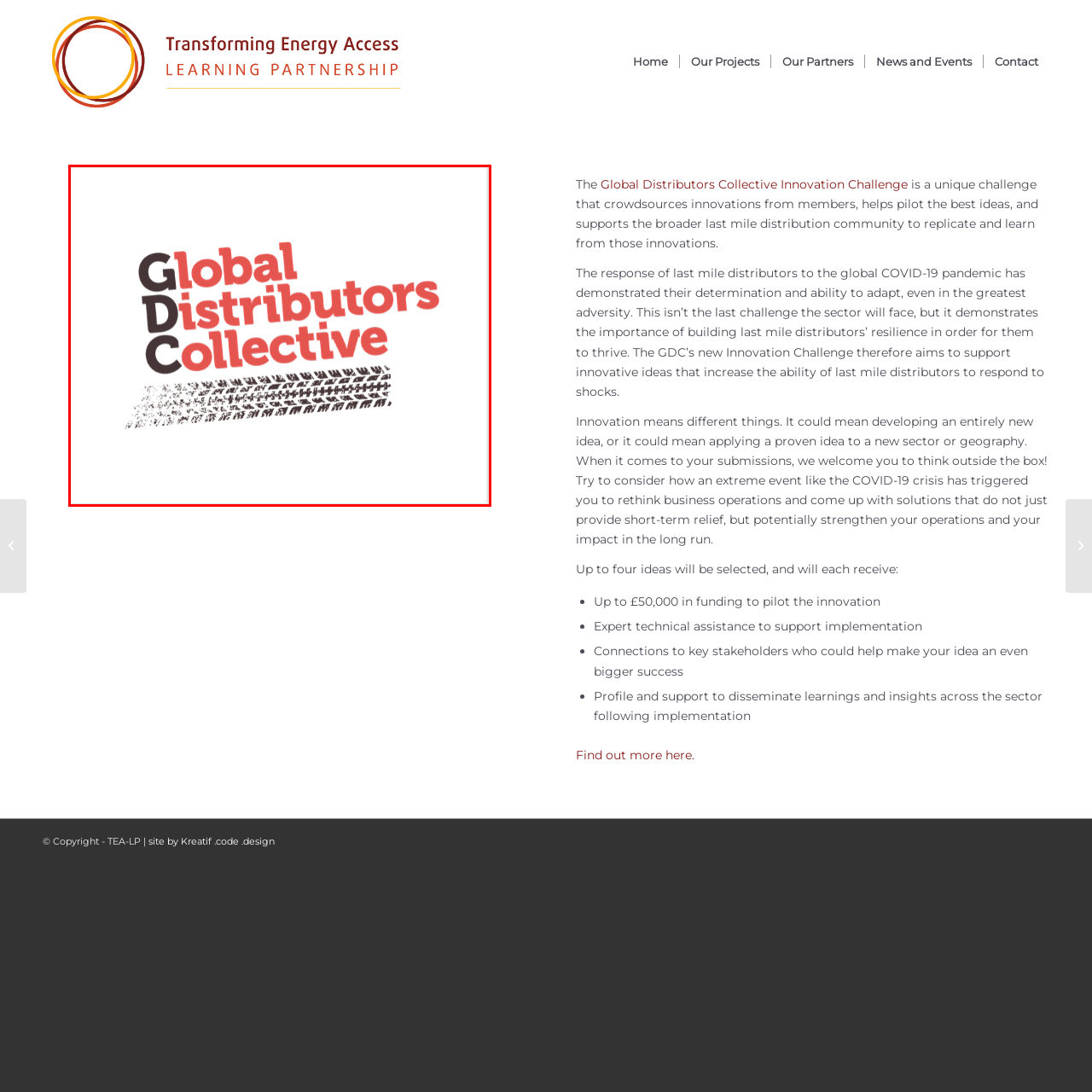View the portion of the image inside the red box and respond to the question with a succinct word or phrase: What does the stylized graphic element resemble?

footprints or tire tracks